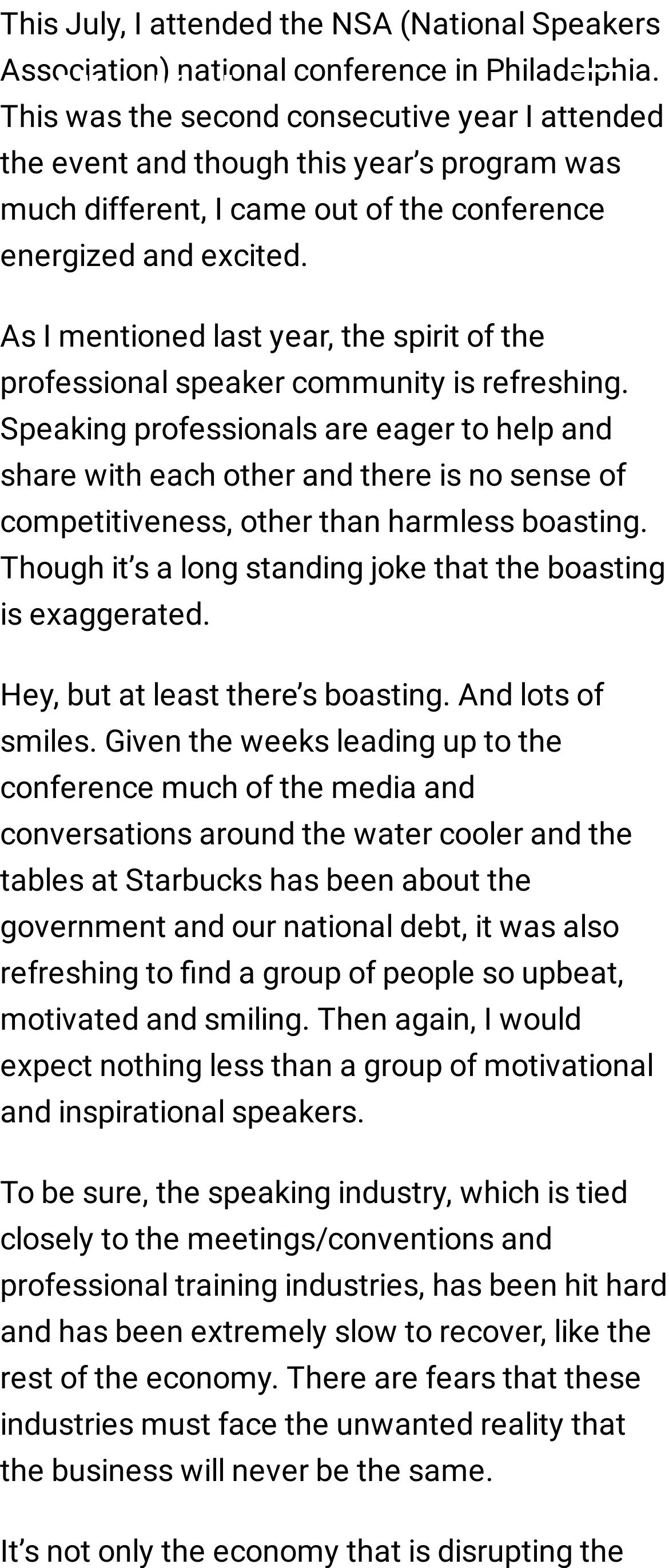From the given element description: "Allan Karl", find the bounding box for the UI element. Provide the coordinates as four float numbers between 0 and 1, in the order [left, top, right, bottom].

[0.077, 0.045, 0.349, 0.068]